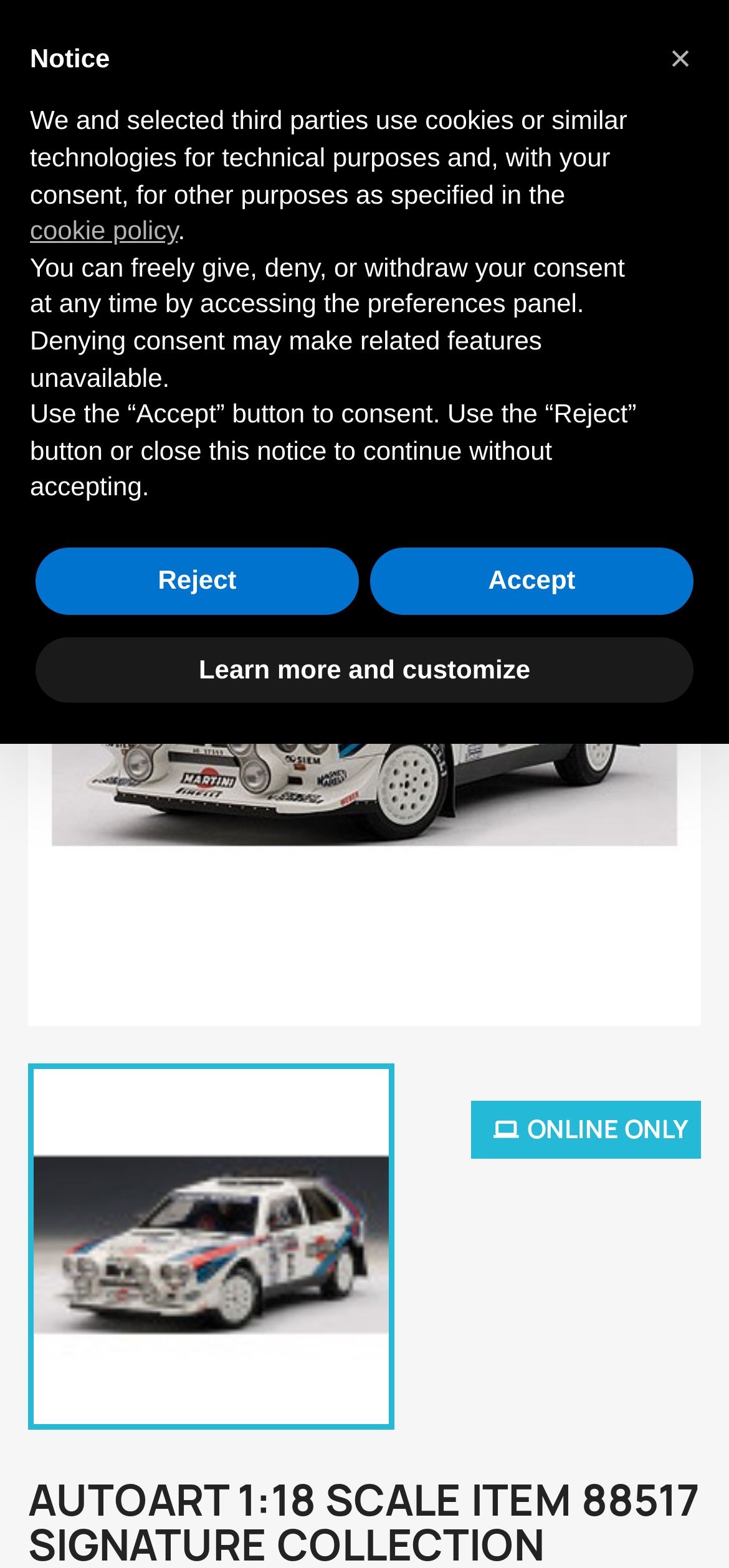Provide a one-word or brief phrase answer to the question:
What is the type of the item being sold?

Model car